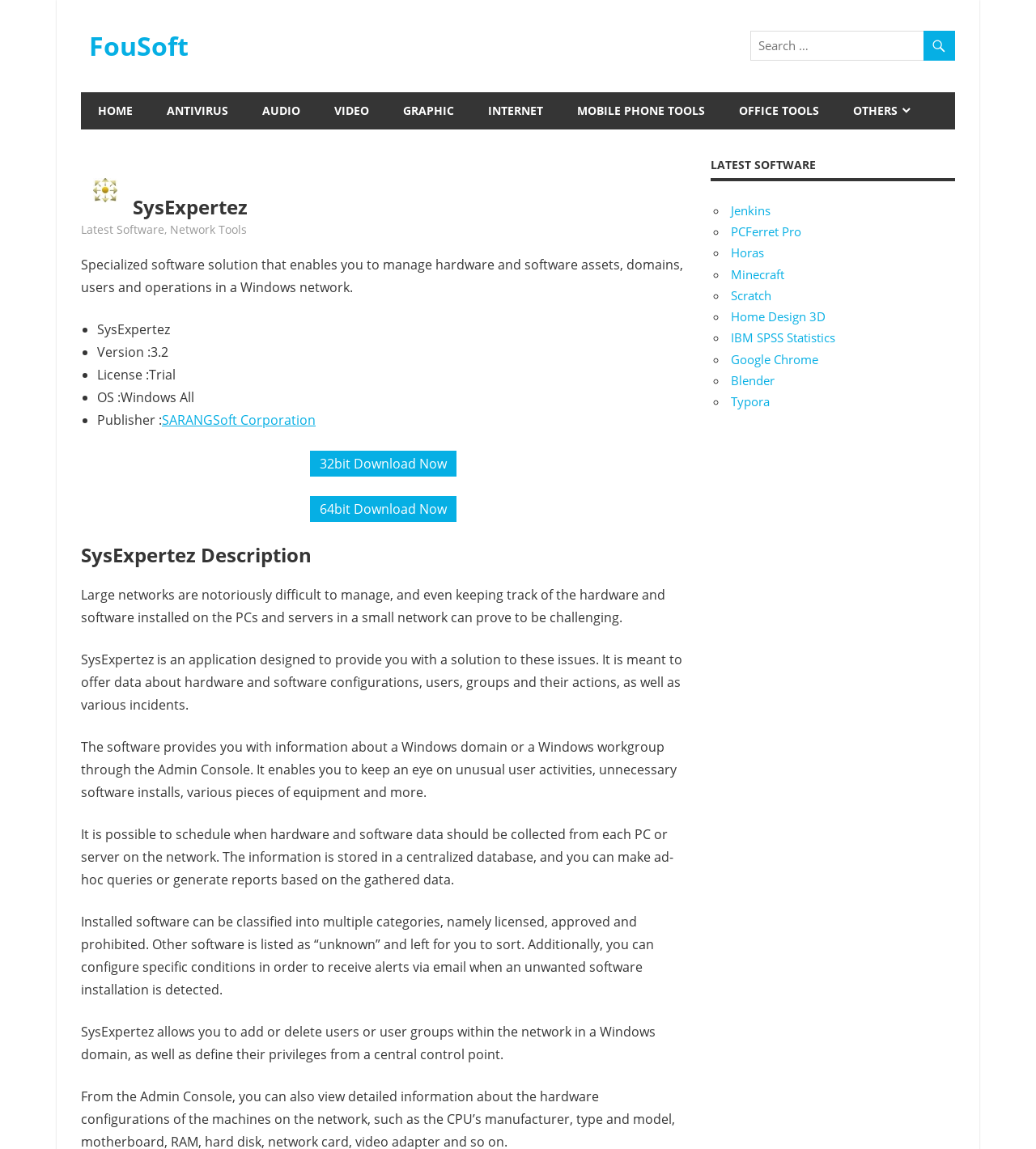Answer with a single word or phrase: 
What is the publisher of SysExpertez?

SARANGSoft Corporation